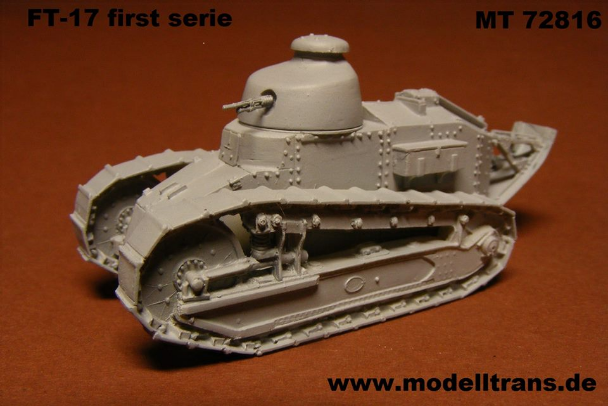What is the purpose of showcasing this tank model?
Please answer the question with a detailed response using the information from the screenshot.

The caption explains that this model represents the early advancements in tank design during World War I, emphasizing a more compact and agile form compared to its predecessors, which suggests that the purpose of showcasing this model is to highlight these historical developments.